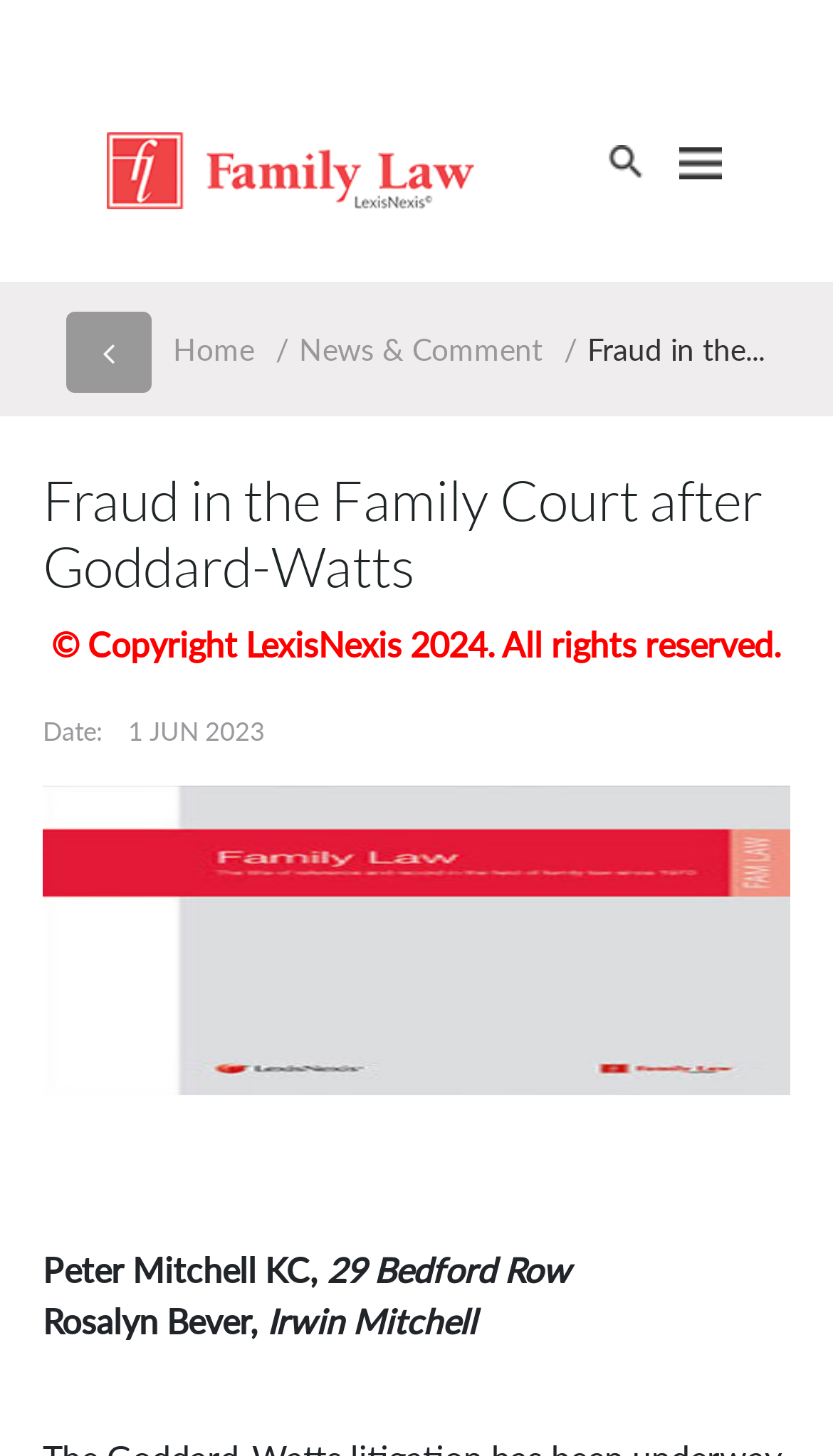Identify the bounding box for the UI element that is described as follows: "Start a New Search".

None